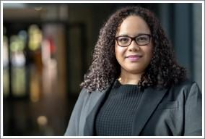Use the information in the screenshot to answer the question comprehensively: What is the background of the image?

The background of the image features soft, blurred lights that are not in sharp focus, which creates a sense of depth and suggests a scholarly environment, possibly a conference or academic setting.